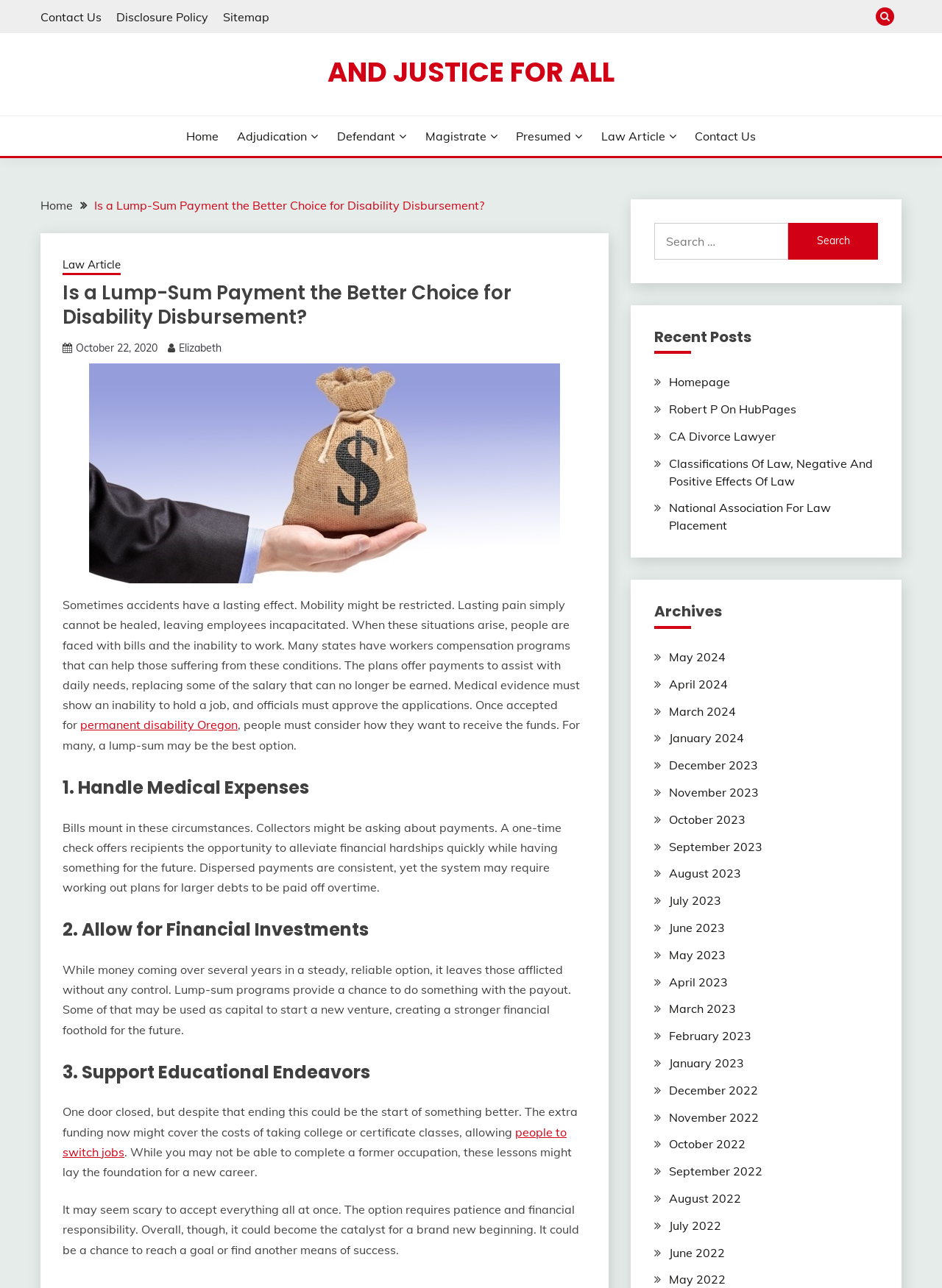Locate the headline of the webpage and generate its content.

Is a Lump-Sum Payment the Better Choice for Disability Disbursement?